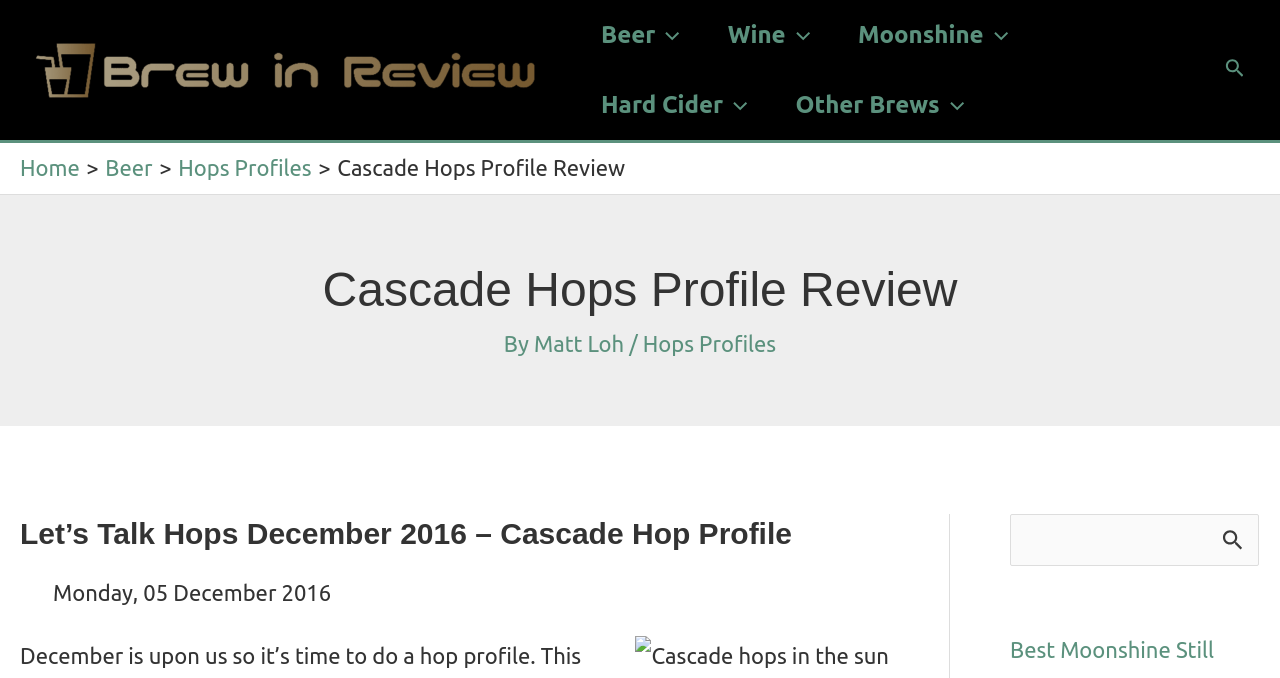Determine the bounding box coordinates for the clickable element required to fulfill the instruction: "Toggle the Beer Menu". Provide the coordinates as four float numbers between 0 and 1, i.e., [left, top, right, bottom].

[0.451, 0.0, 0.55, 0.103]